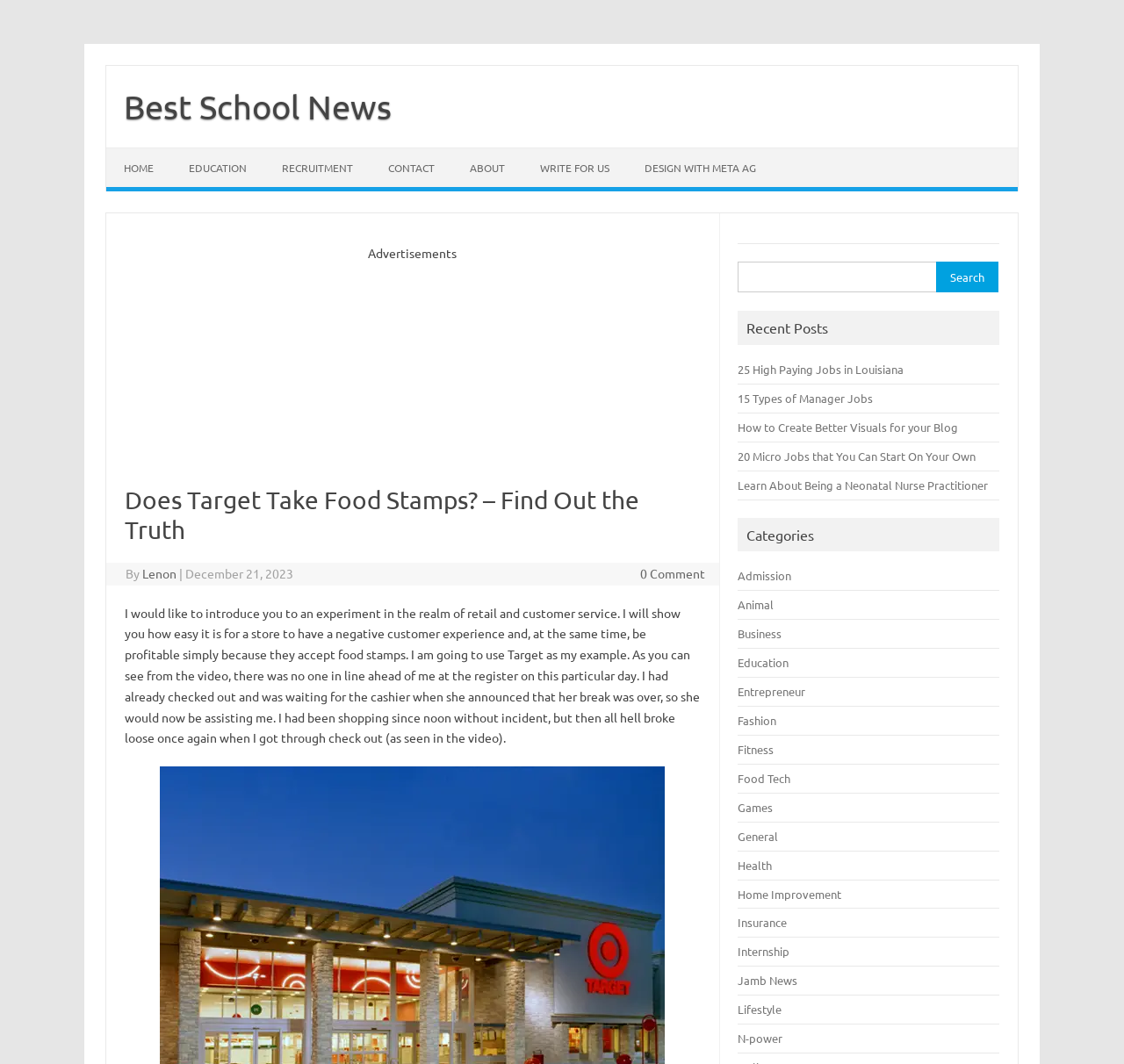Locate the bounding box coordinates of the clickable region necessary to complete the following instruction: "Read the article '25 High Paying Jobs in Louisiana'". Provide the coordinates in the format of four float numbers between 0 and 1, i.e., [left, top, right, bottom].

[0.657, 0.34, 0.804, 0.354]